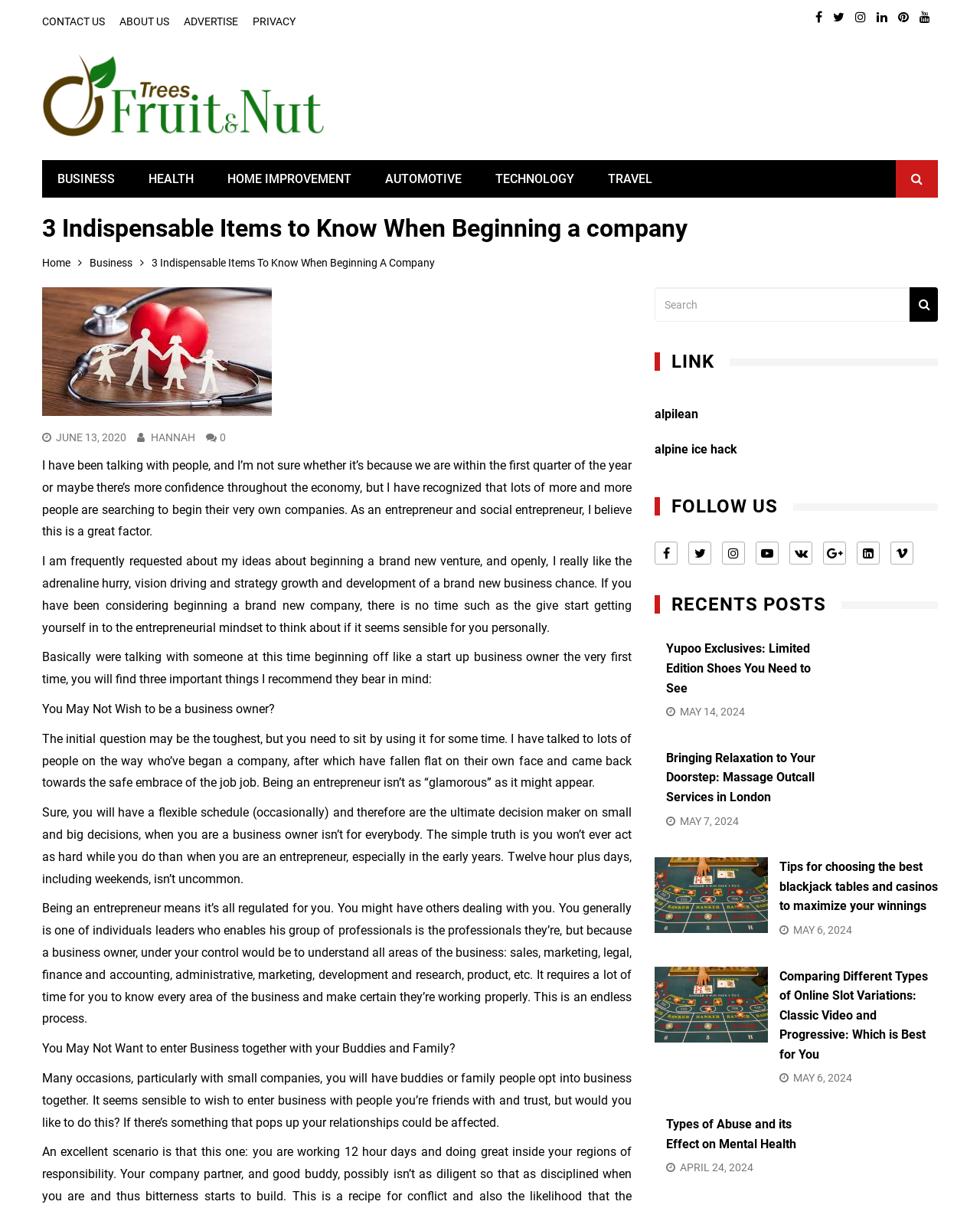Locate the bounding box coordinates of the element that should be clicked to fulfill the instruction: "Follow the link 'alpilean'".

[0.668, 0.332, 0.957, 0.354]